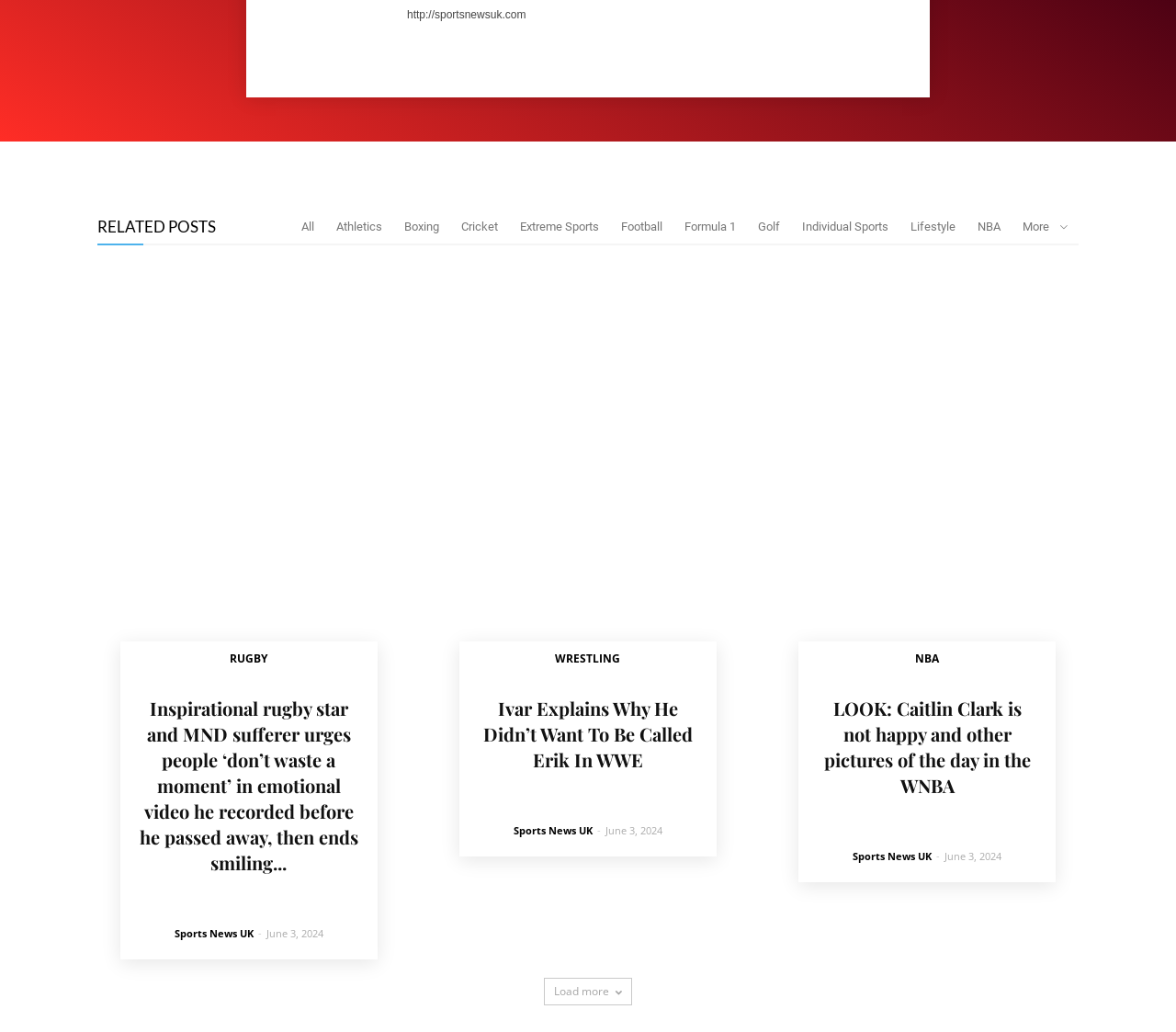Answer this question using a single word or a brief phrase:
What is the category of the first post?

RUGBY